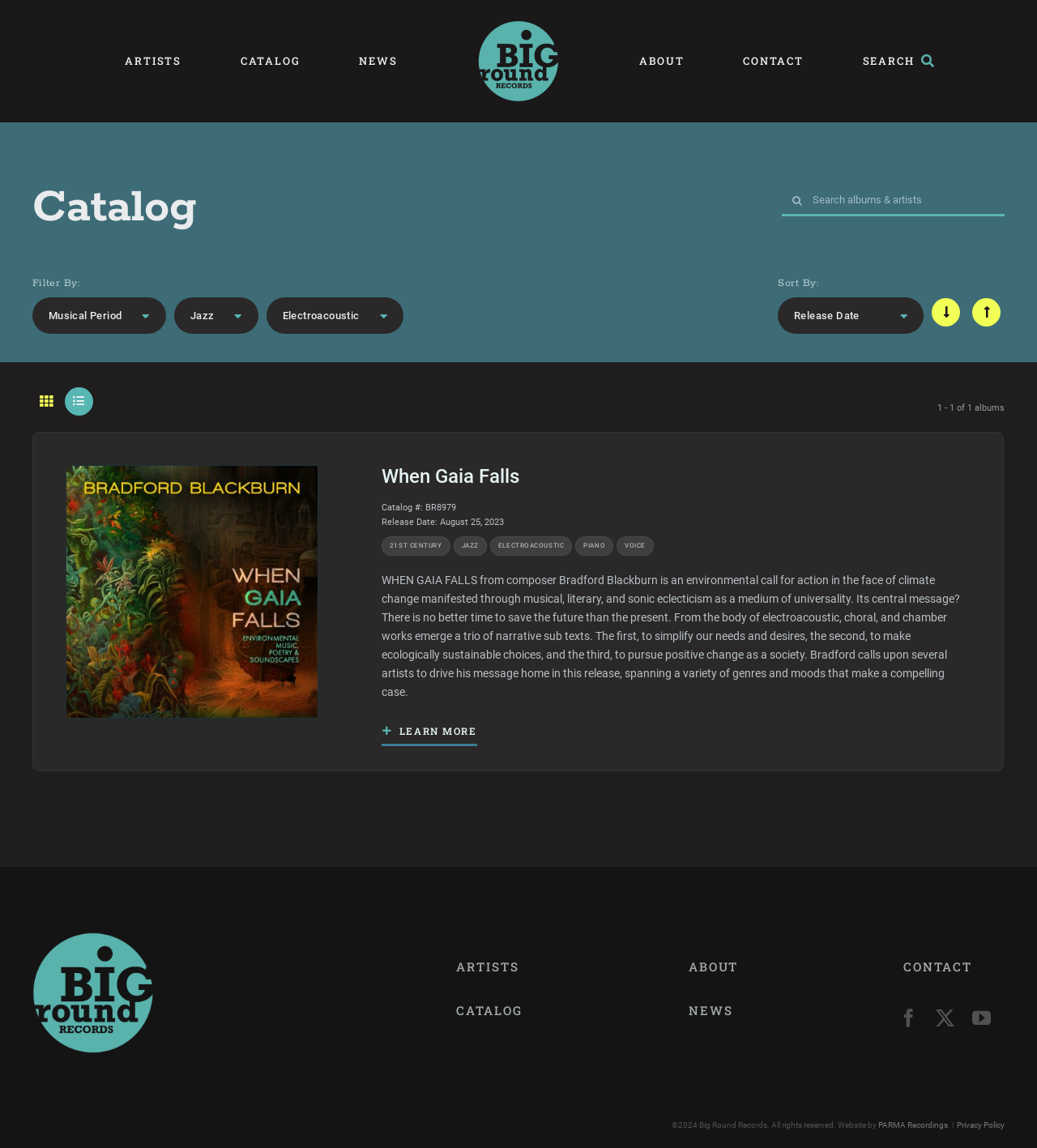What is the genre of the album?
Provide a detailed answer to the question using information from the image.

The genre of the album can be found in the main content section of the page, where it is listed as 'JAZZ' along with other genres such as 'ELECTROACOUSTIC' and '21ST CENTURY'.